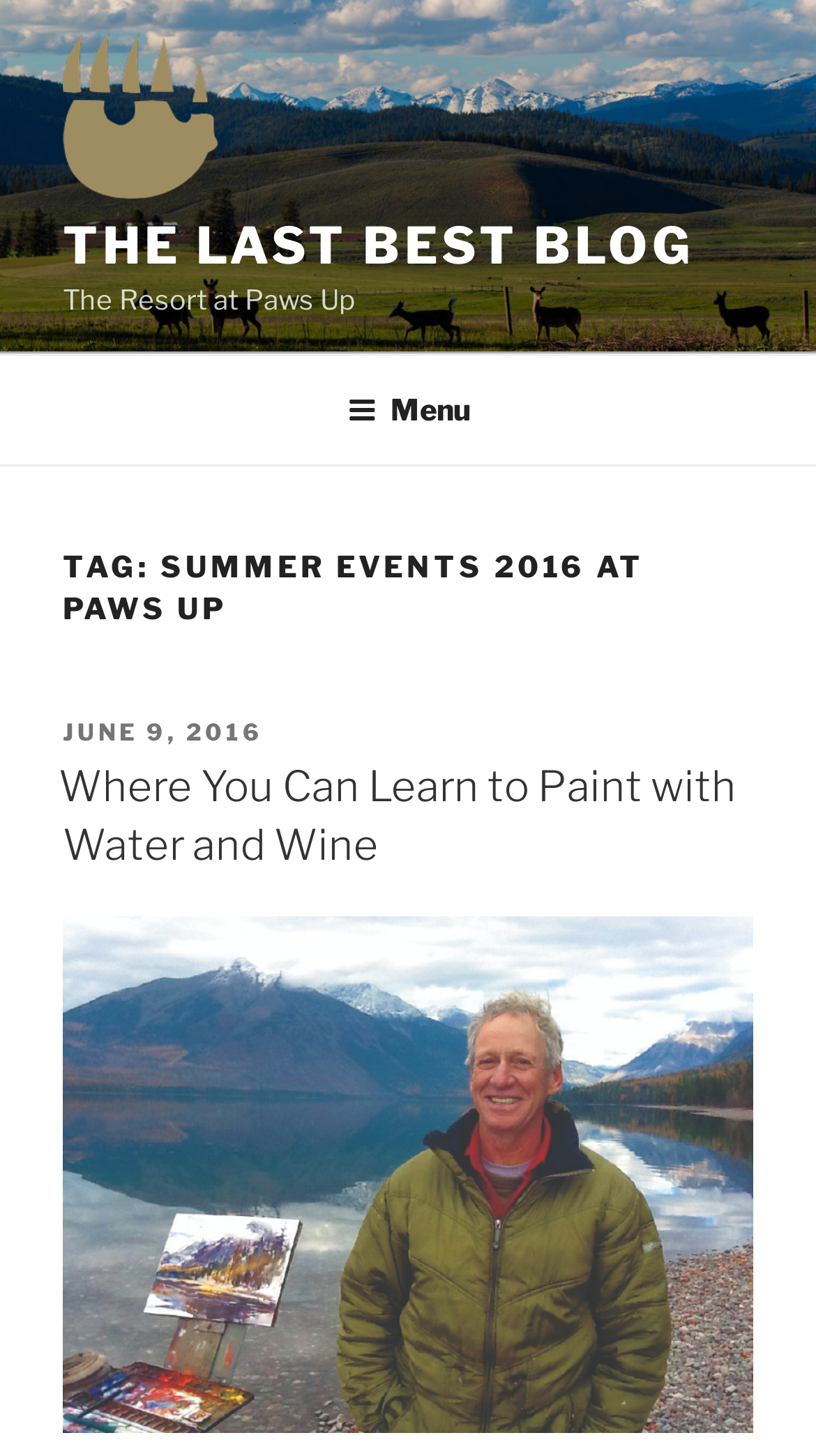Using the elements shown in the image, answer the question comprehensively: What is the date of the blog post?

I found the answer by looking at the link element with the content 'JUNE 9, 2016' located below the 'POSTED ON' text, which indicates the date of the blog post.